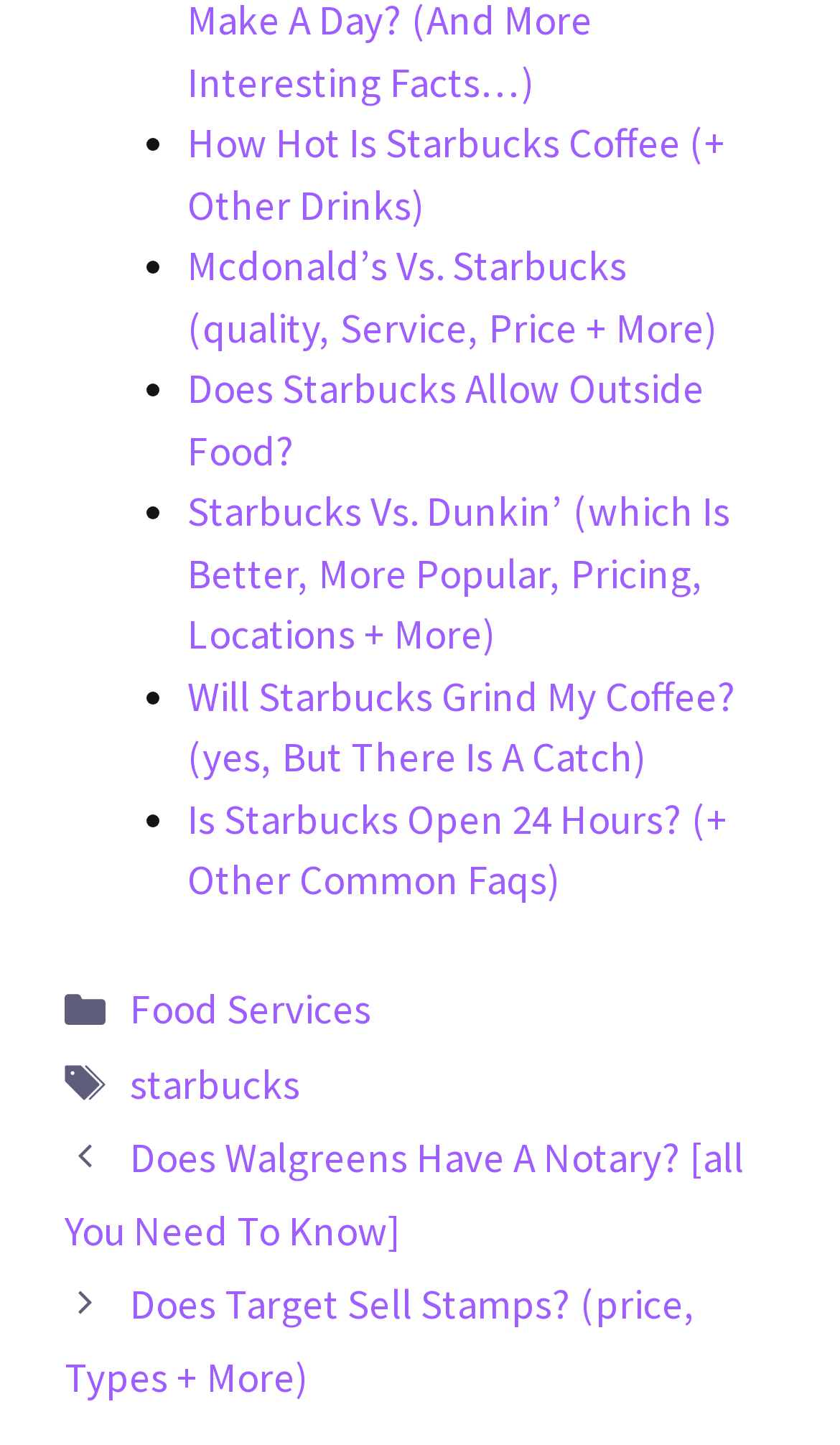What is the tag of the post?
Please provide a single word or phrase as the answer based on the screenshot.

Starbucks